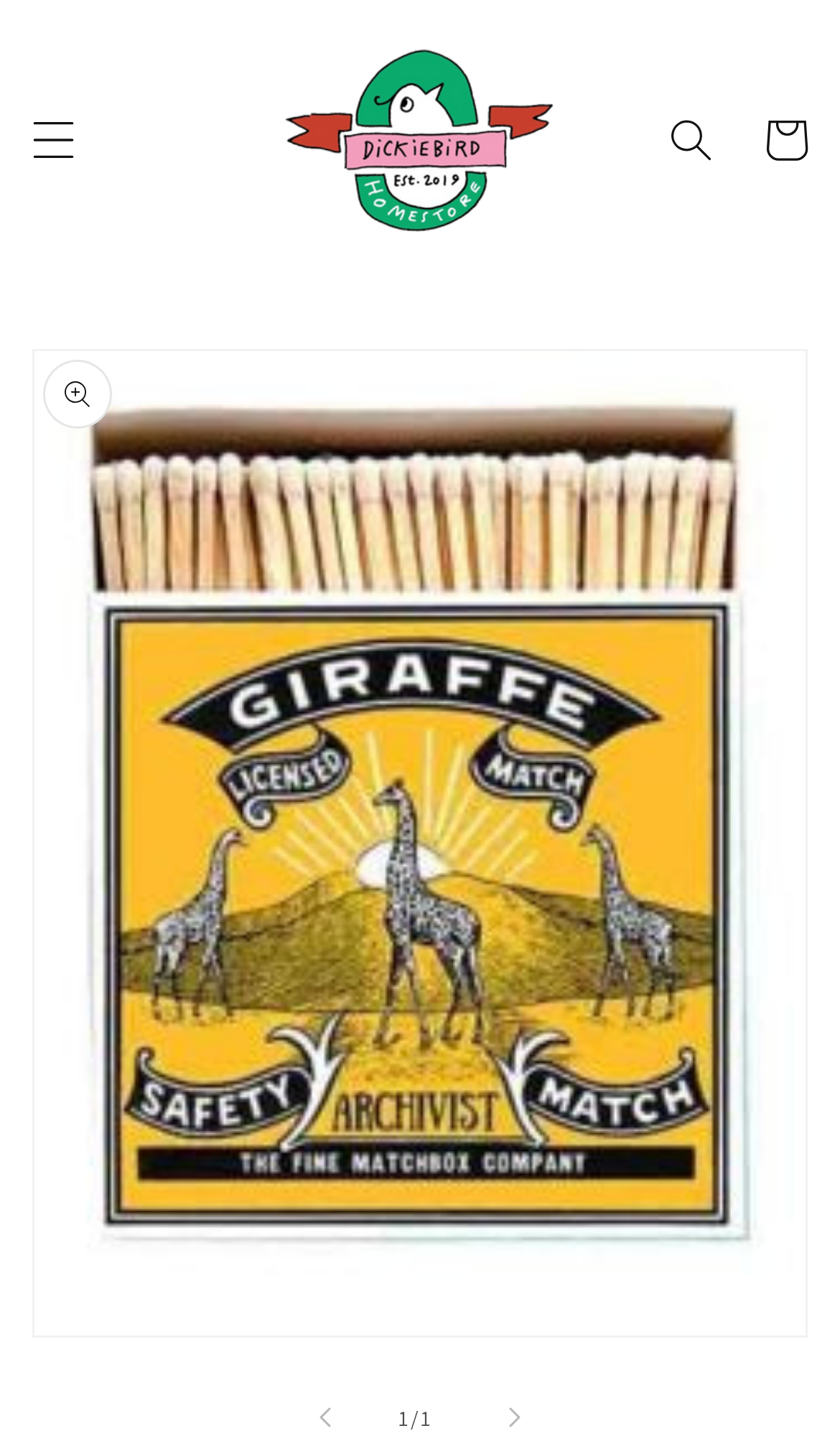Please specify the bounding box coordinates in the format (top-left x, top-left y, bottom-right x, bottom-right y), with all values as floating point numbers between 0 and 1. Identify the bounding box of the UI element described by: Cart

[0.879, 0.064, 0.992, 0.13]